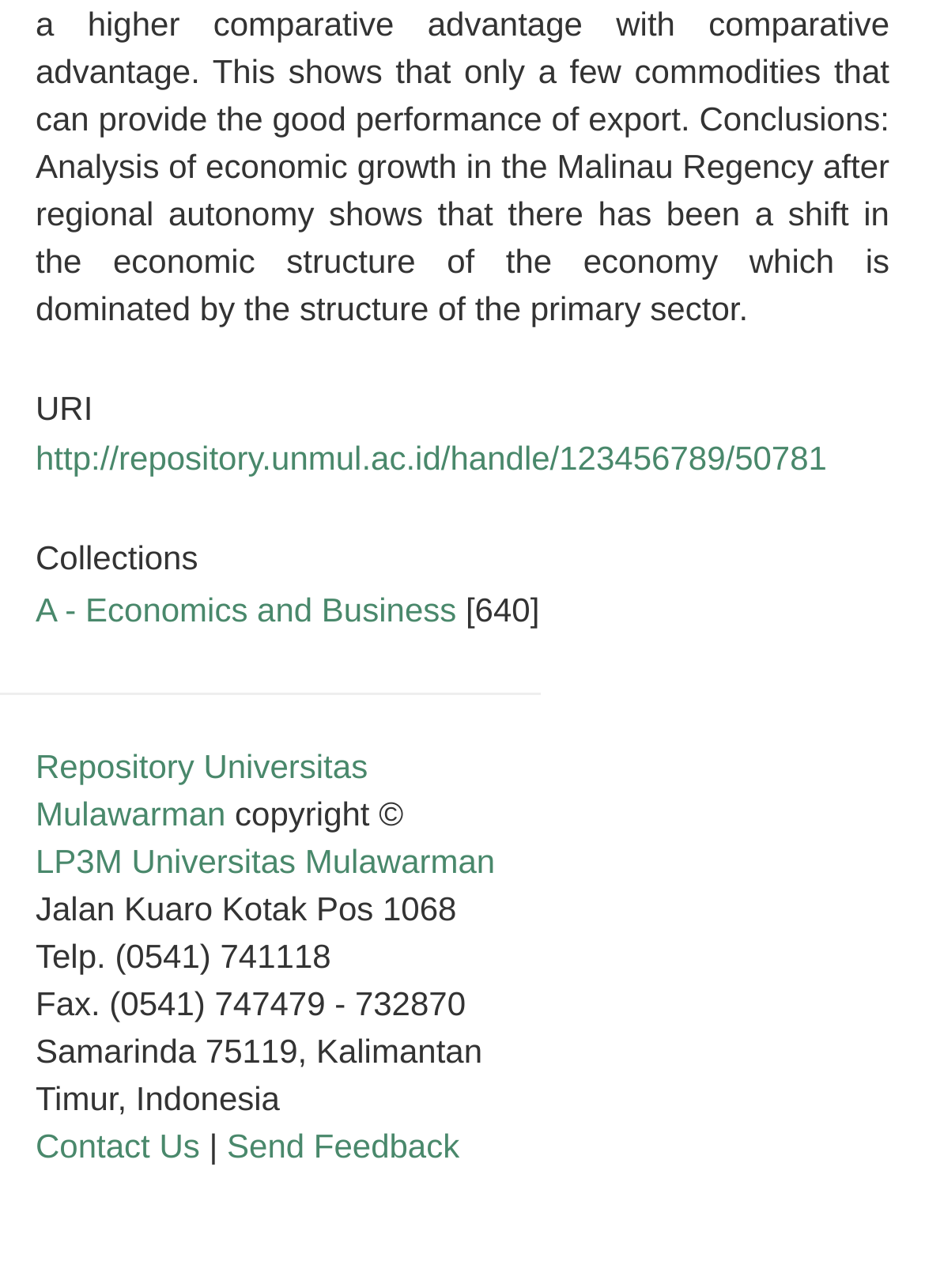Answer the question below in one word or phrase:
How many collections are listed?

1